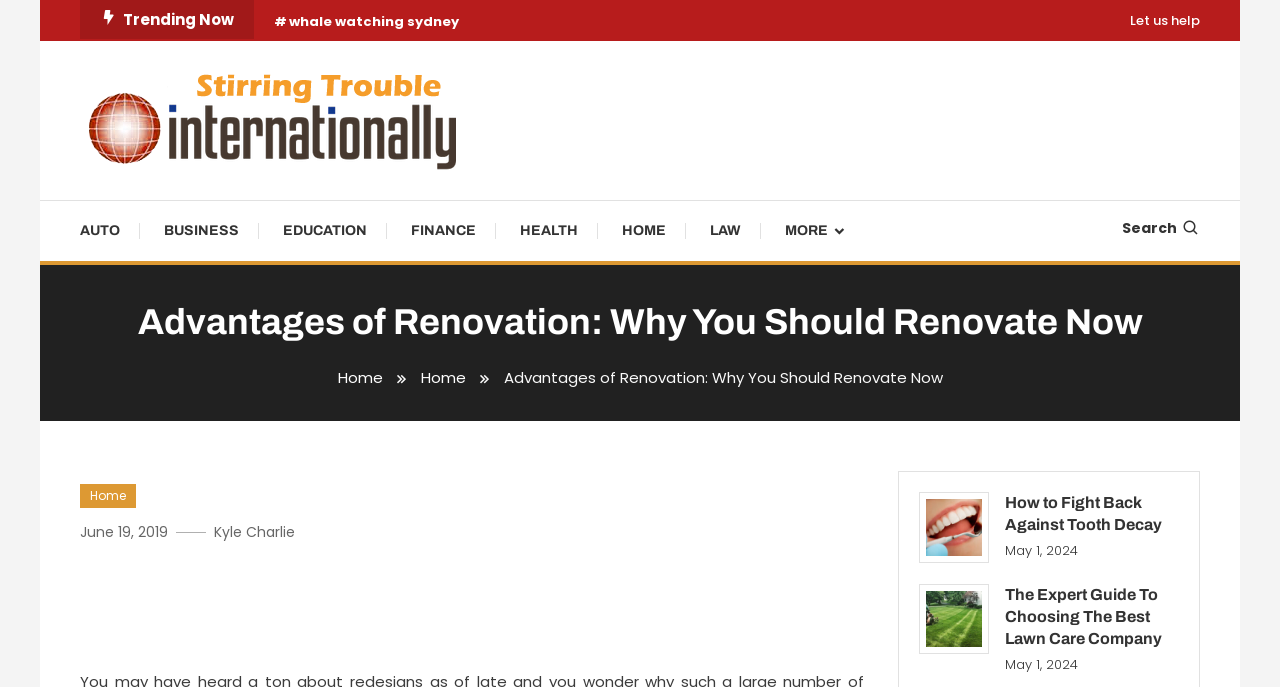What is the main topic of this webpage?
Respond to the question with a single word or phrase according to the image.

Renovation